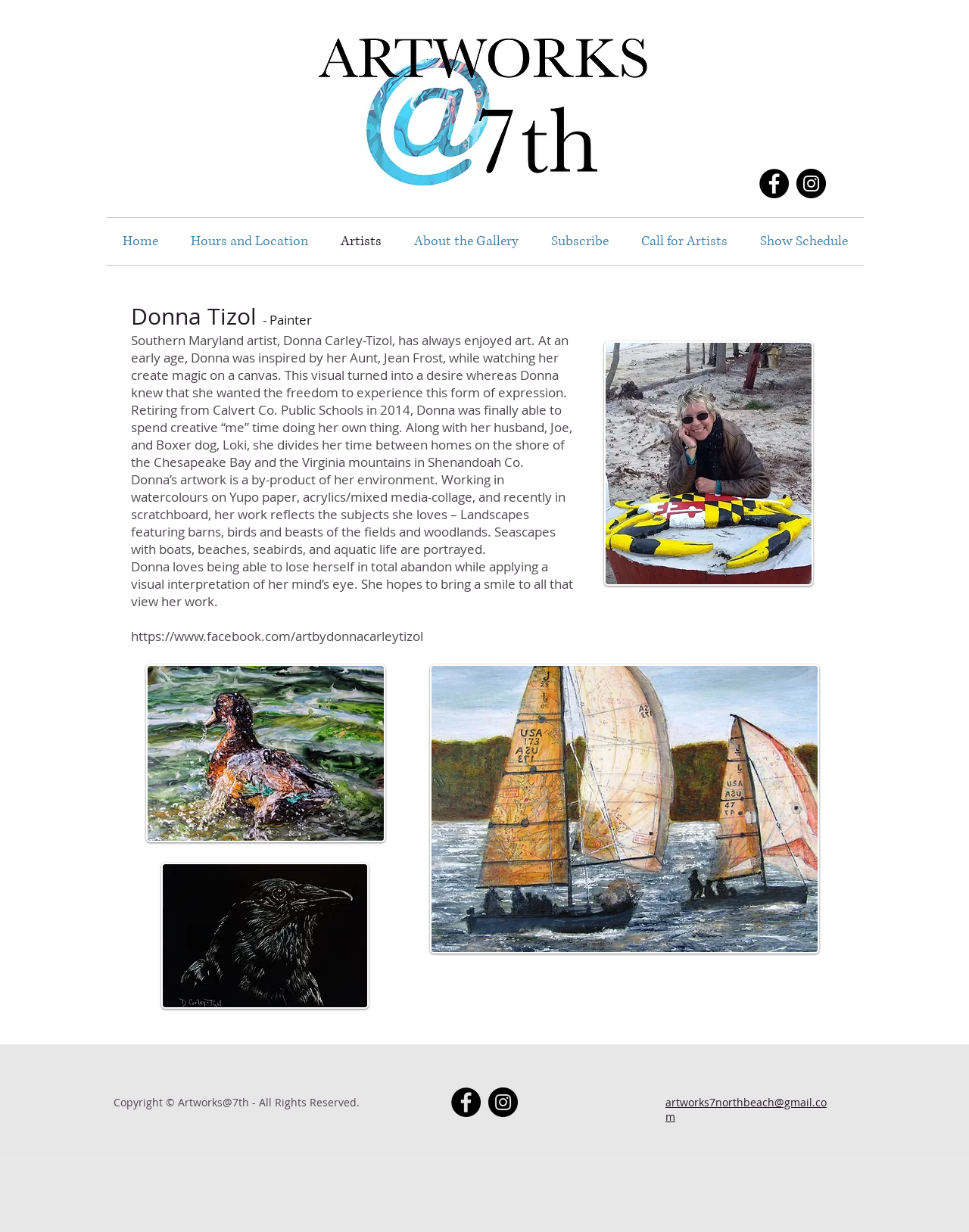What is the medium used by Donna Tizol in her artwork?
Answer the question in a detailed and comprehensive manner.

The webpage mentions that Donna Tizol works in watercolours on Yupo paper, acrylics/mixed media-collage, and recently in scratchboard, which indicates the mediums she uses in her artwork.